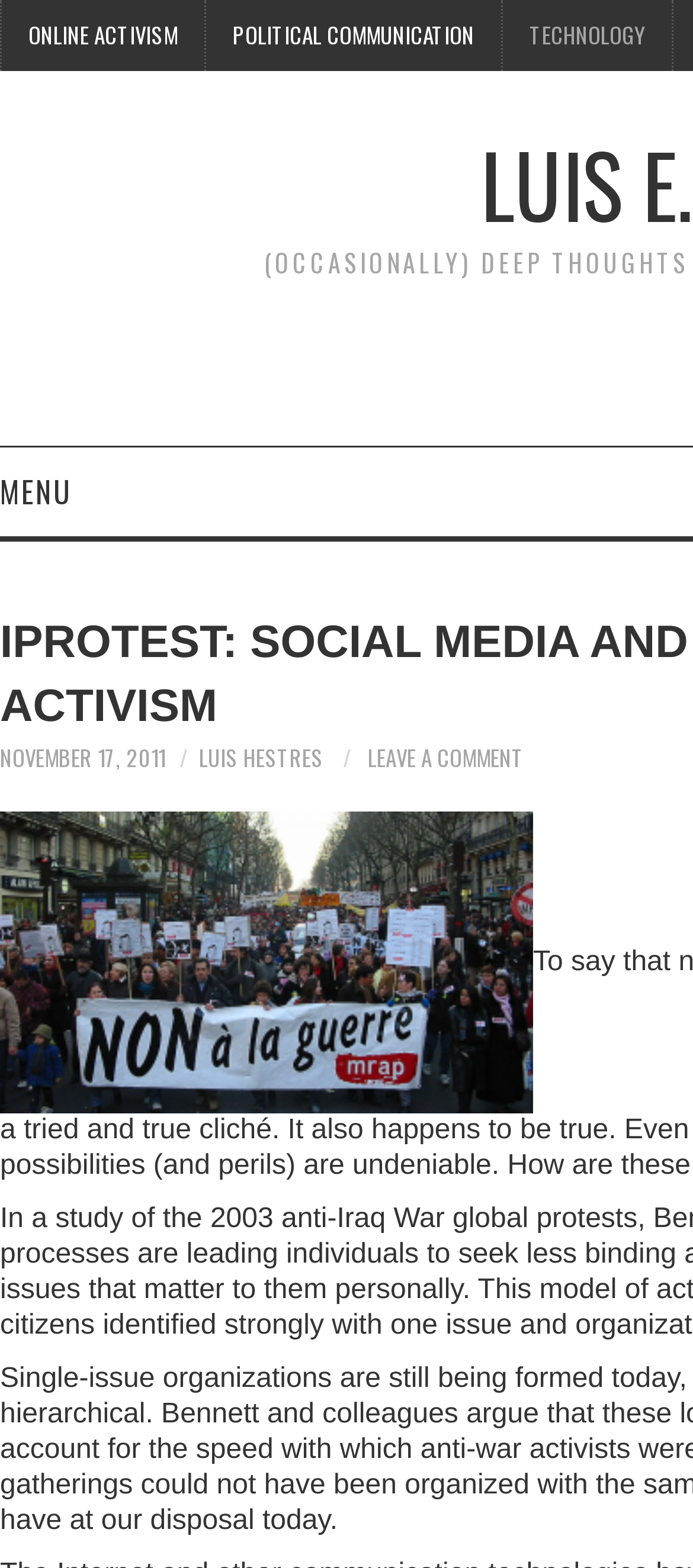Locate the bounding box coordinates of the element that should be clicked to execute the following instruction: "Read the article posted on NOVEMBER 17, 2011".

[0.0, 0.472, 0.238, 0.493]